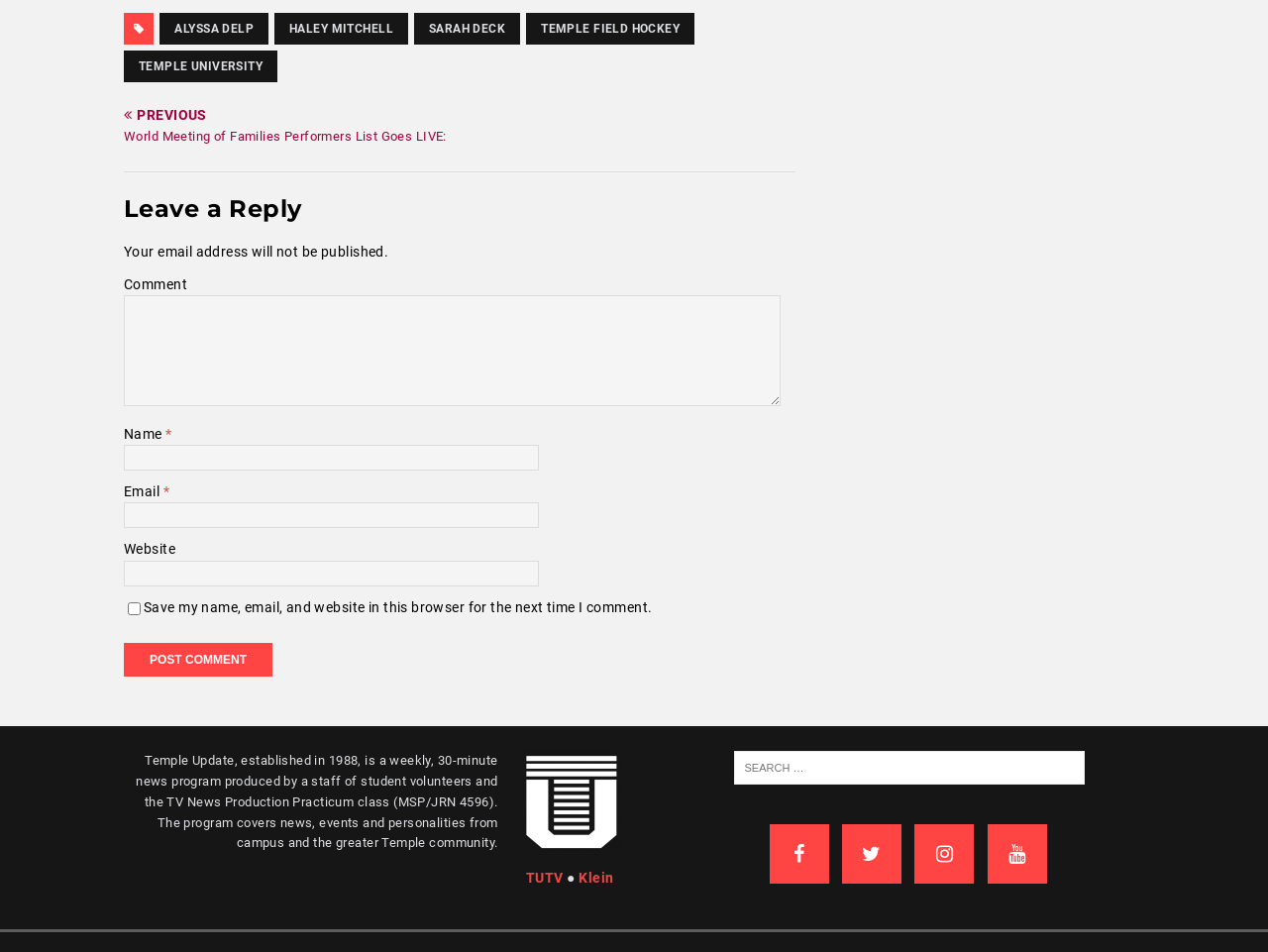Please determine the bounding box coordinates for the element that should be clicked to follow these instructions: "Visit the Facebook page".

[0.607, 0.866, 0.654, 0.928]